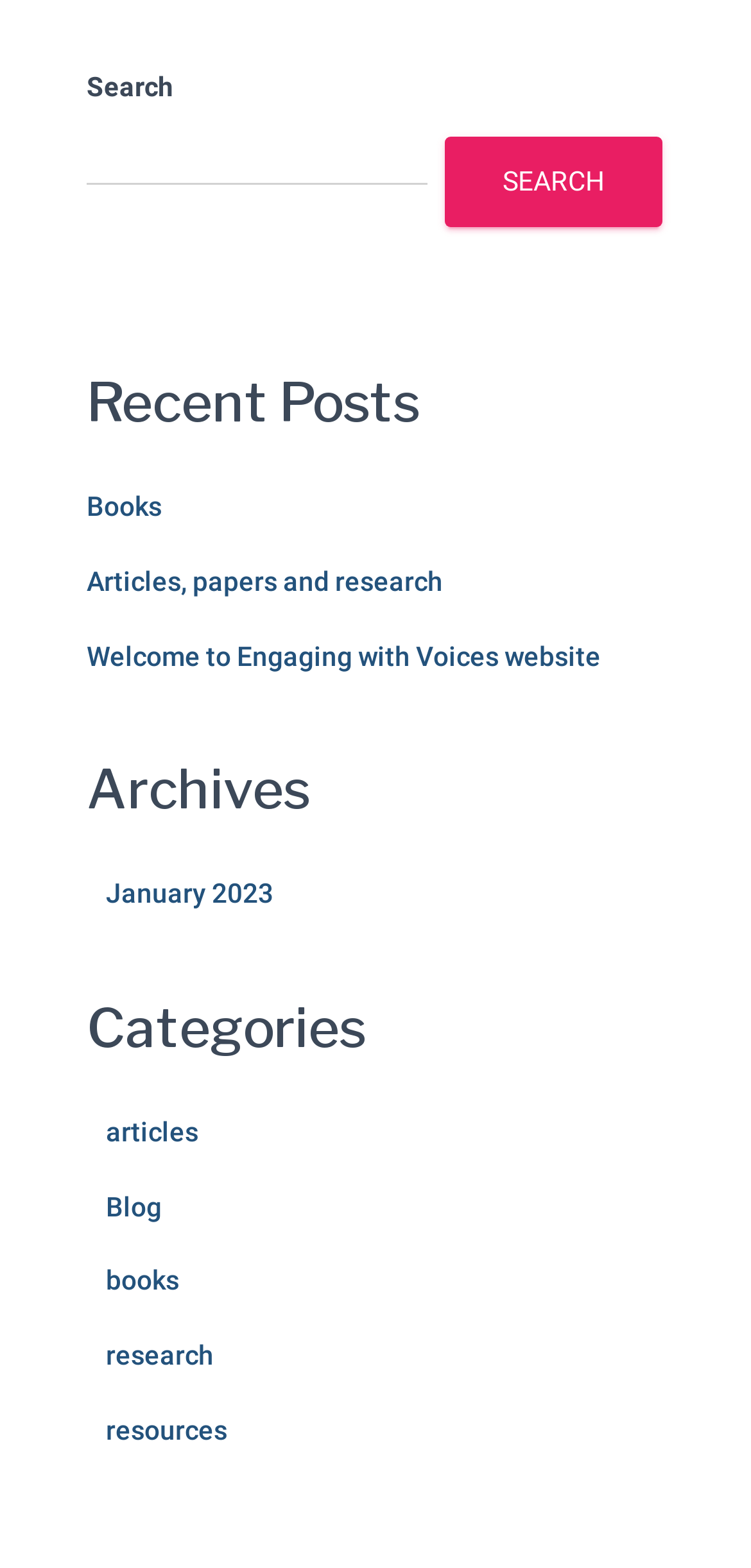What is the purpose of the search box? Analyze the screenshot and reply with just one word or a short phrase.

To search the website